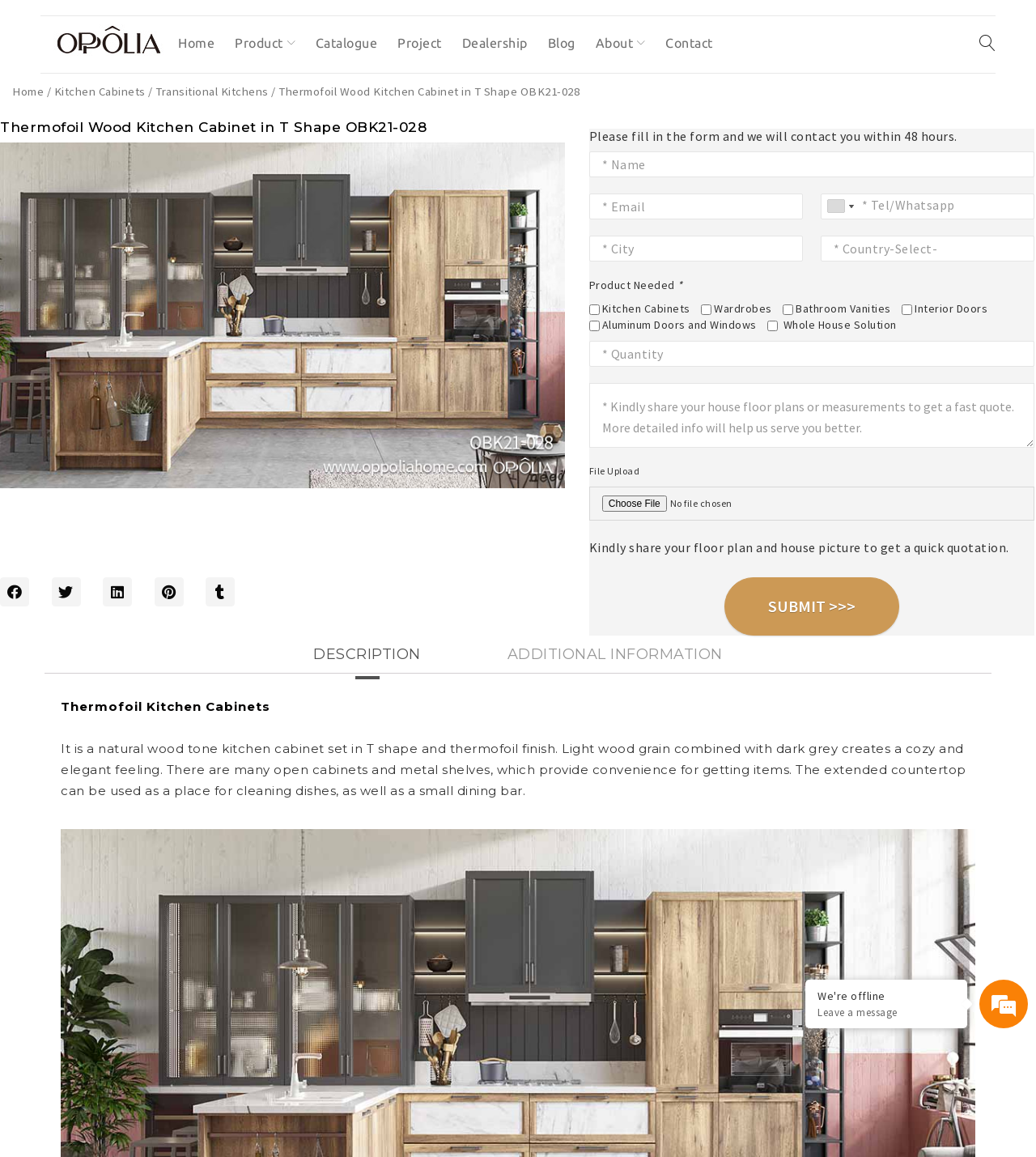Identify the bounding box coordinates for the UI element mentioned here: "alt="Kitchen cabinet OBK21-028" title="01-OBK21-028"". Provide the coordinates as four float values between 0 and 1, i.e., [left, top, right, bottom].

[0.0, 0.123, 0.545, 0.422]